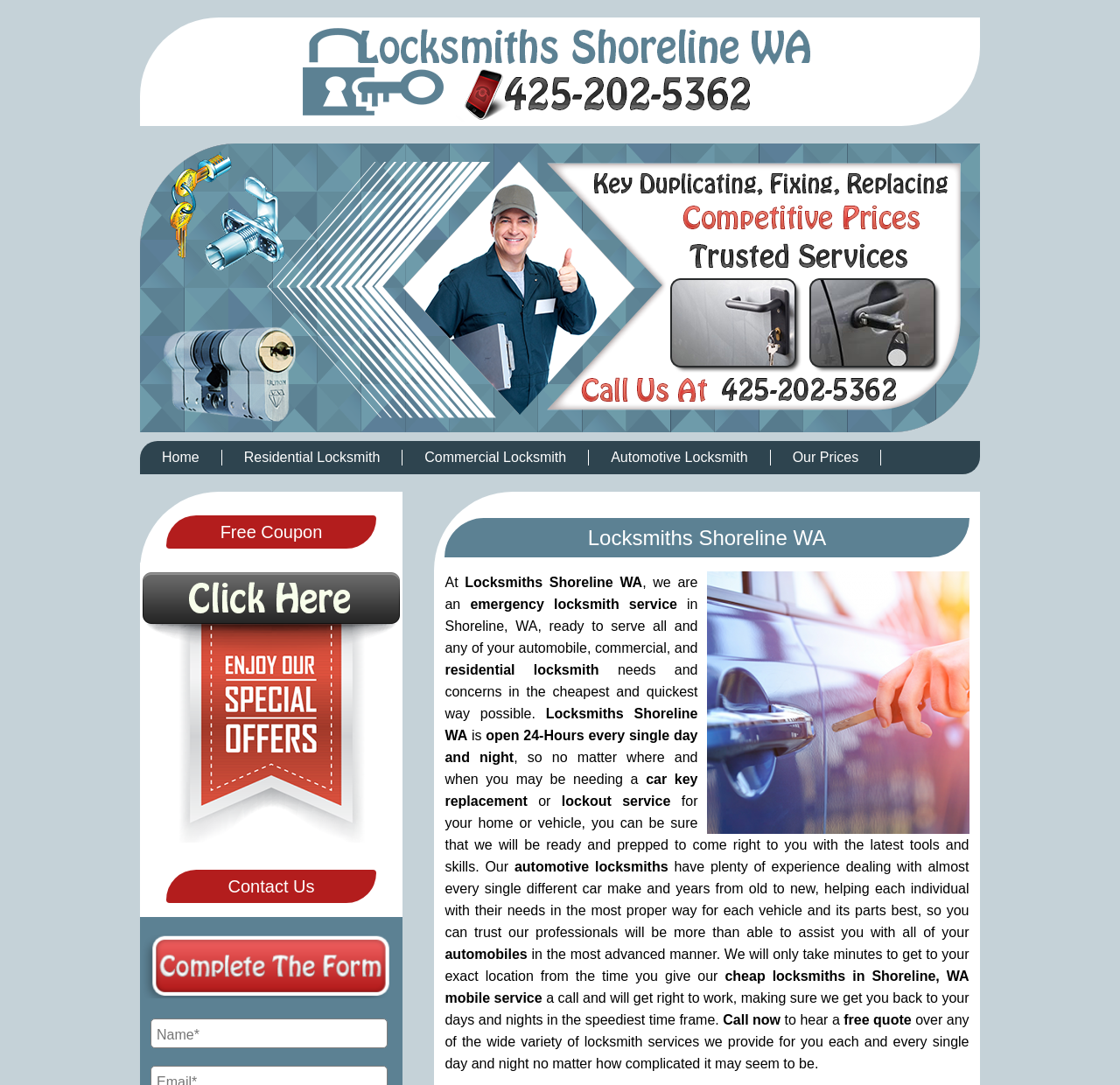Please predict the bounding box coordinates of the element's region where a click is necessary to complete the following instruction: "Click the 'emergency locksmith service' link". The coordinates should be represented by four float numbers between 0 and 1, i.e., [left, top, right, bottom].

[0.42, 0.55, 0.613, 0.564]